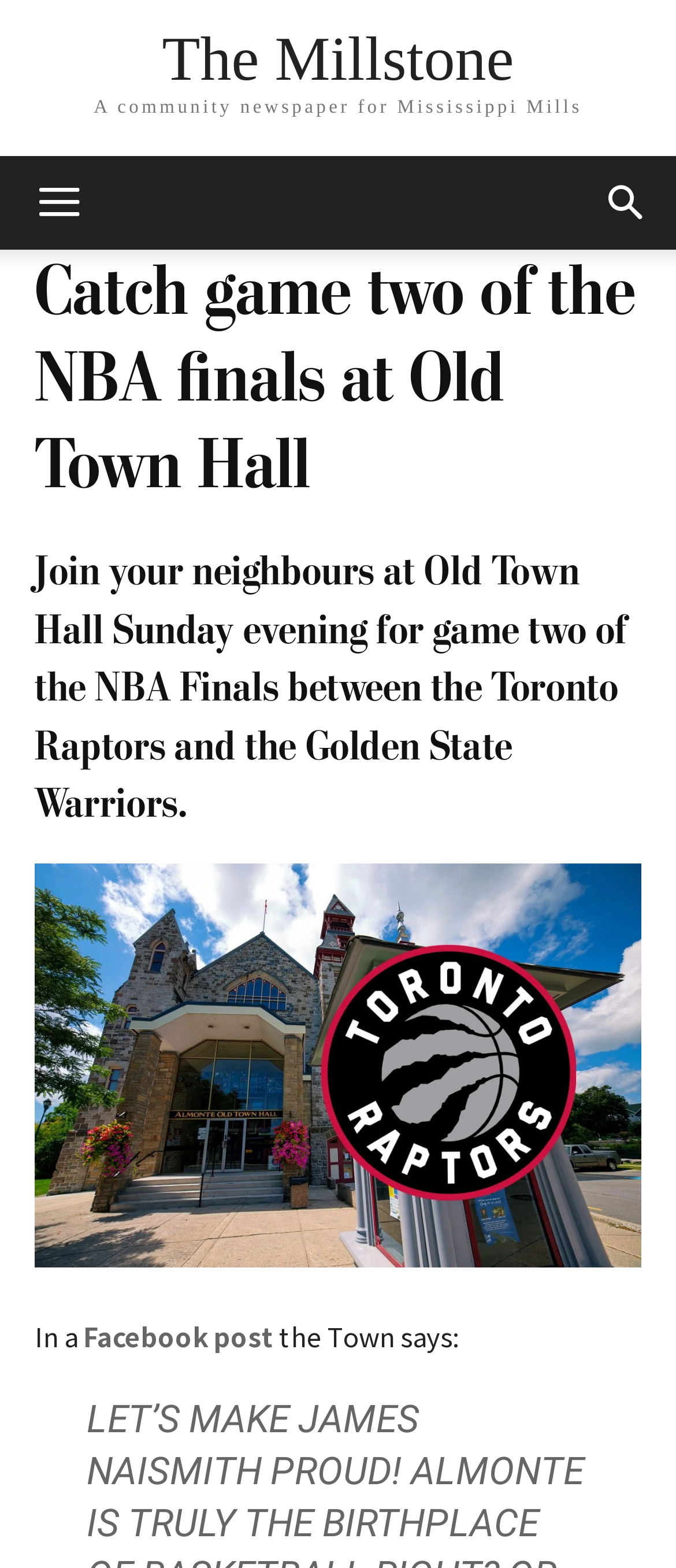What teams are playing in the NBA Finals?
Carefully analyze the image and provide a detailed answer to the question.

The webpage mentions 'game two of the NBA Finals between the Toronto Raptors and the Golden State Warriors', indicating that these two teams are playing in the NBA Finals.